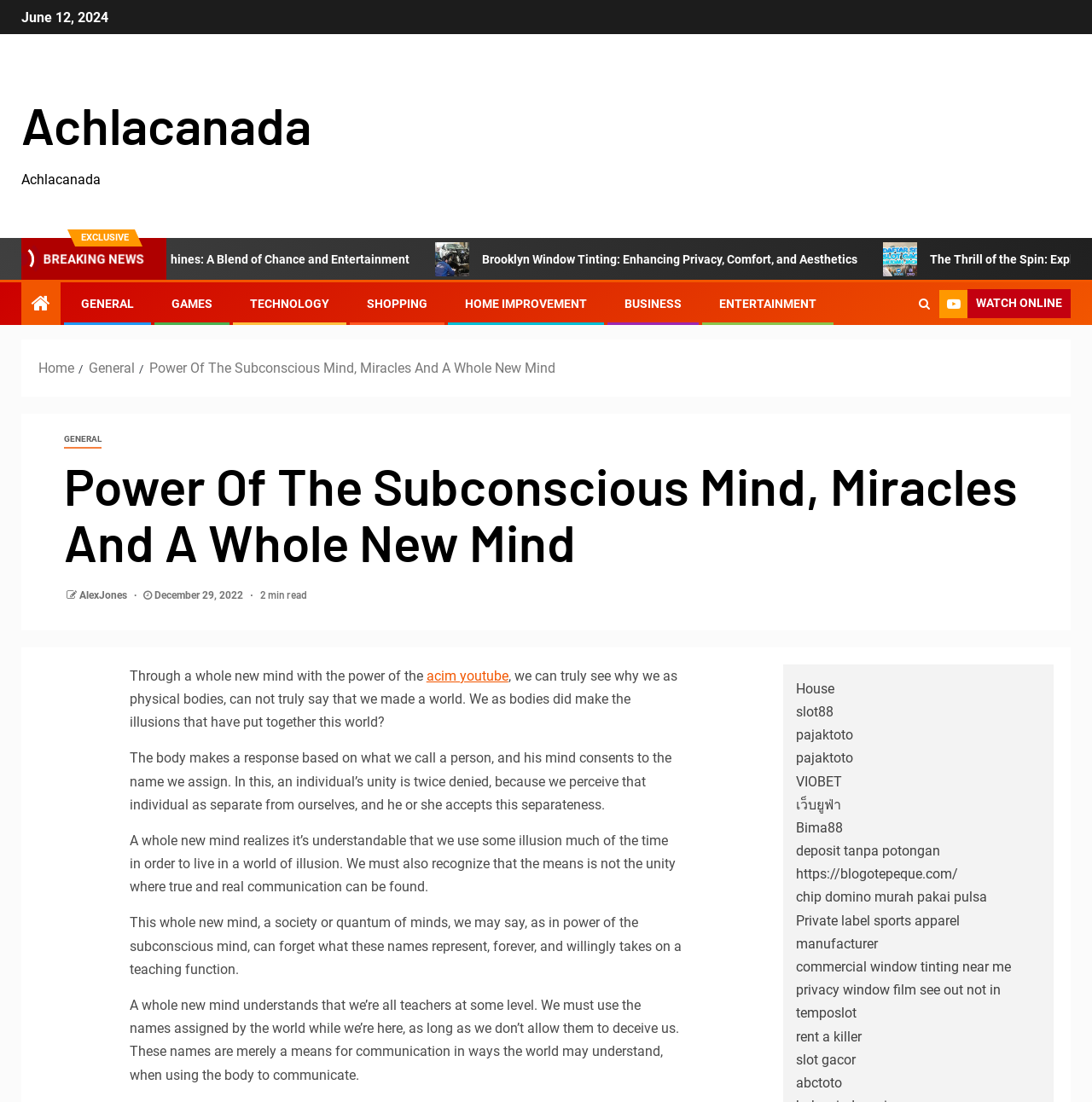What is the name of the YouTube channel mentioned in the text?
Look at the screenshot and respond with a single word or phrase.

acim youtube